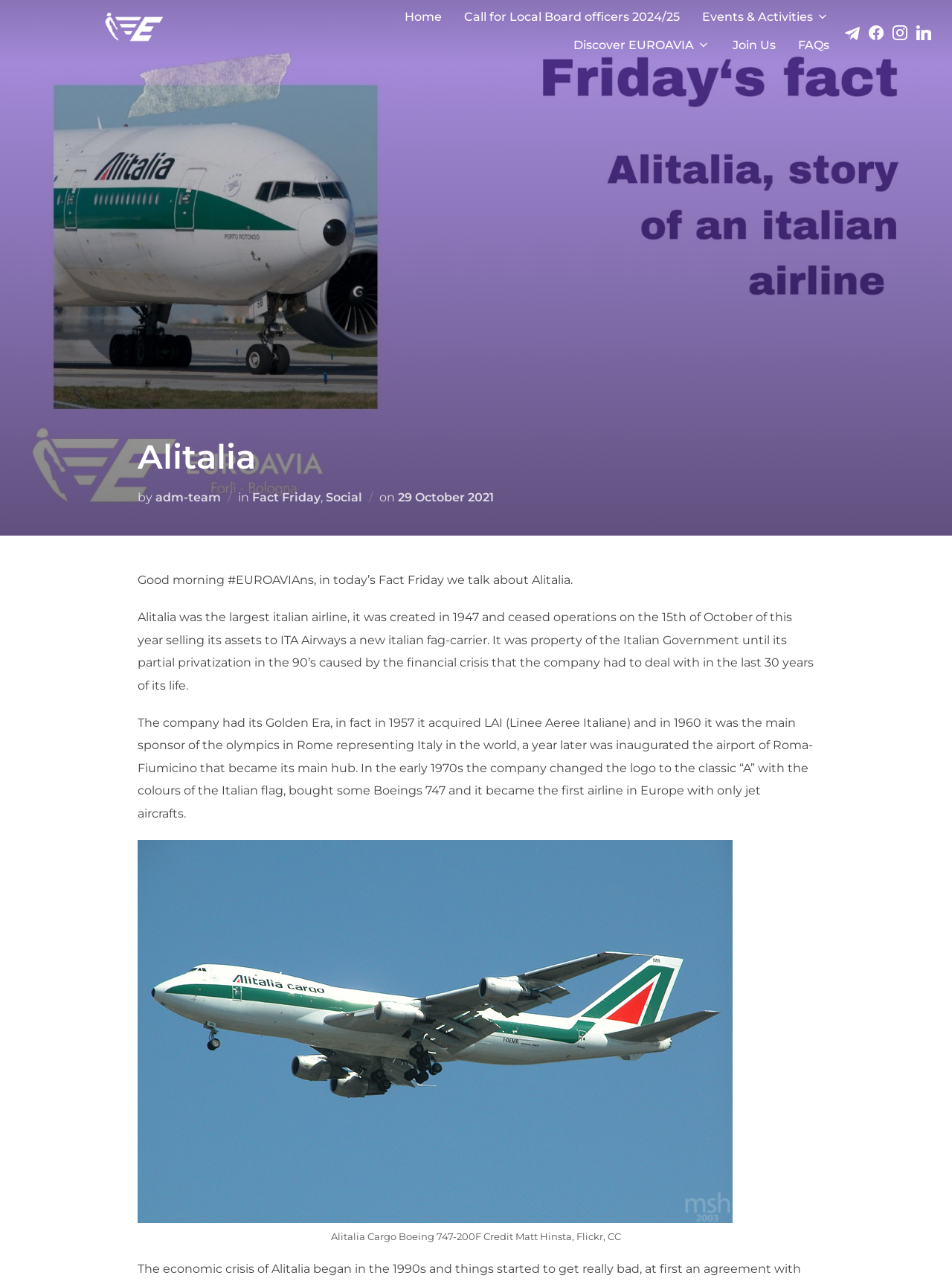Locate the bounding box coordinates of the area you need to click to fulfill this instruction: 'Click on Home'. The coordinates must be in the form of four float numbers ranging from 0 to 1: [left, top, right, bottom].

[0.425, 0.002, 0.464, 0.024]